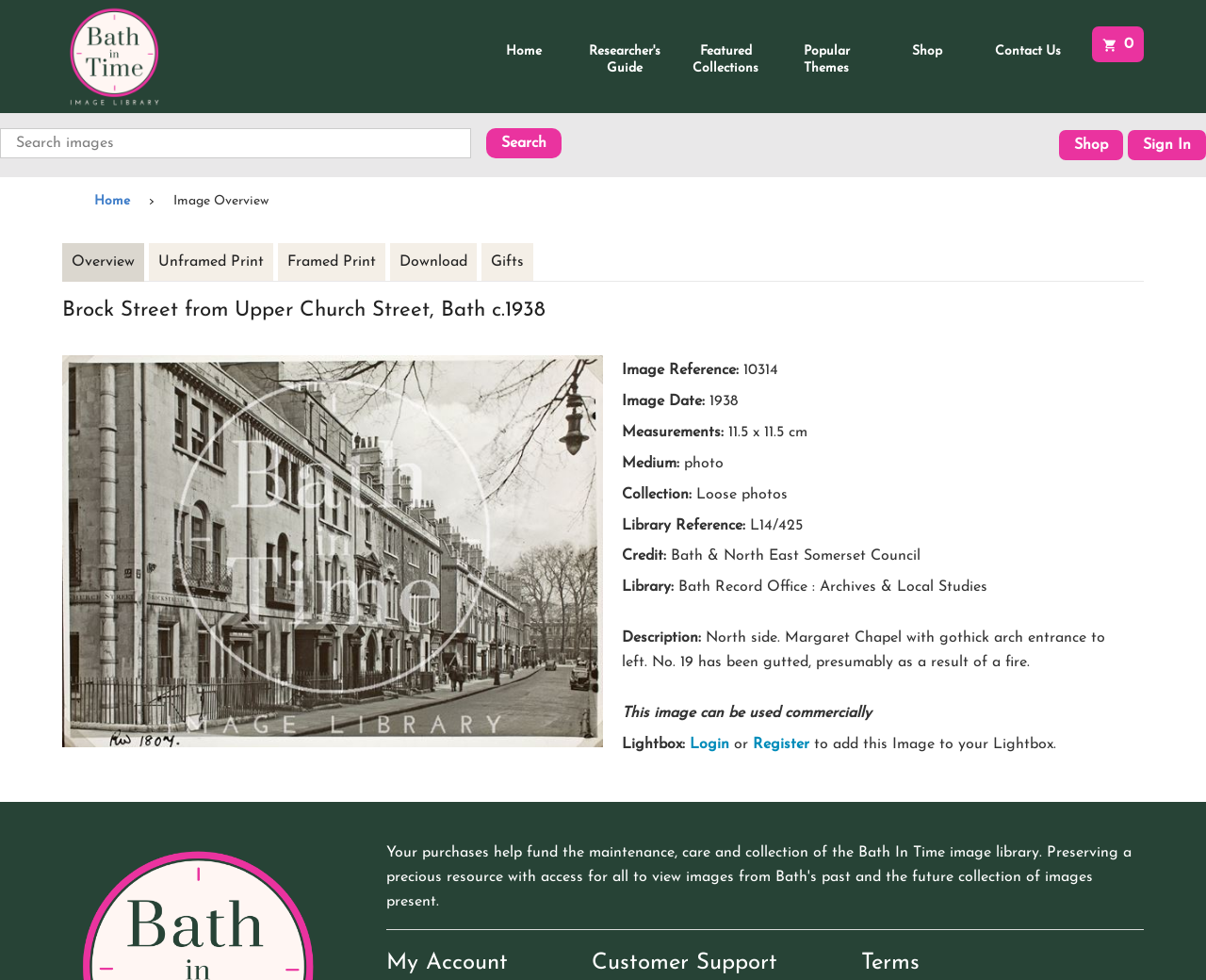Using the webpage screenshot, find the UI element described by parent_node: Search name="CMSModule_cc4eb86a_44bf_4a6c_85b1_fb22ee5f2923$txtSearchTerm" placeholder="Search images". Provide the bounding box coordinates in the format (top-left x, top-left y, bottom-right x, bottom-right y), ensuring all values are floating point numbers between 0 and 1.

[0.0, 0.131, 0.391, 0.162]